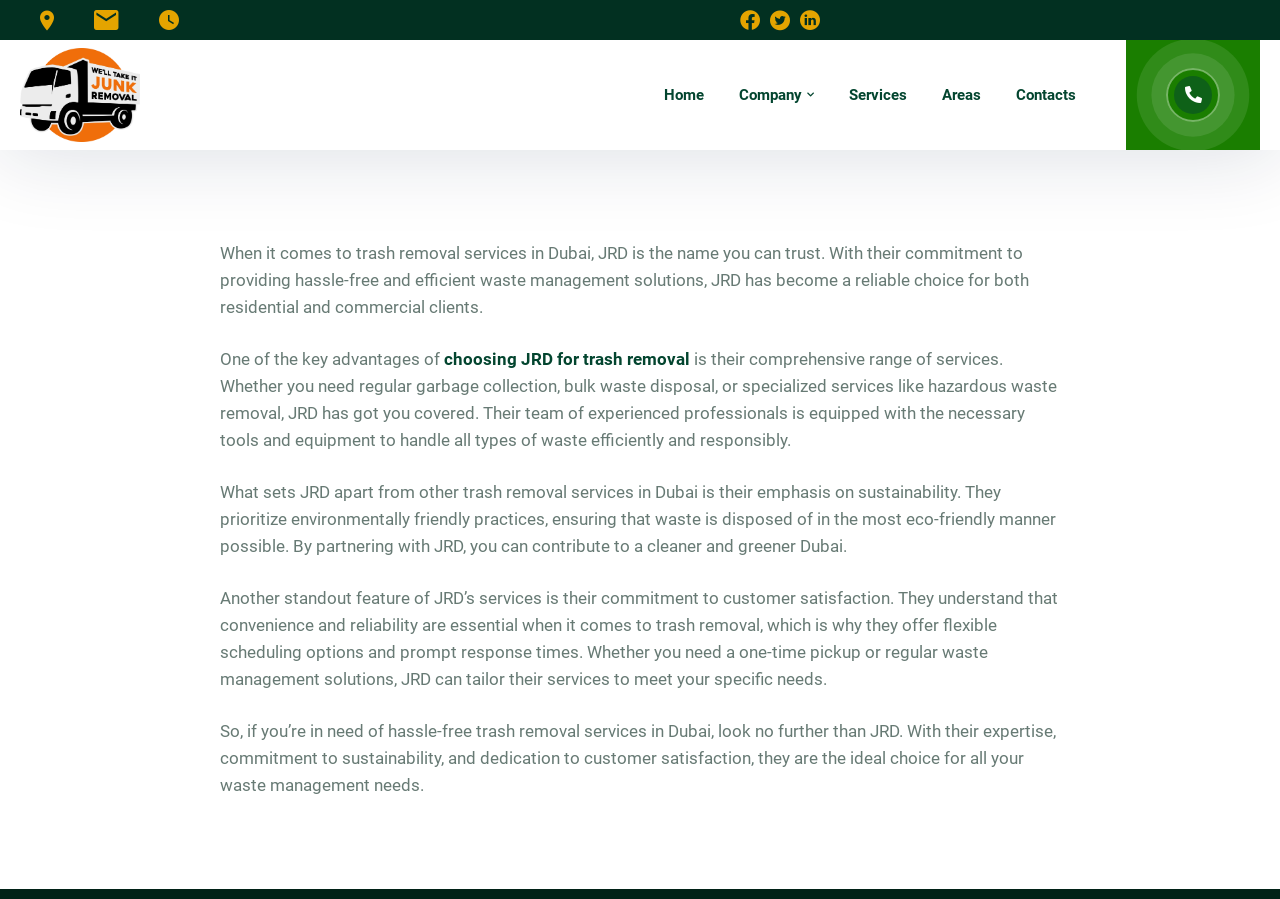Provide the bounding box coordinates of the section that needs to be clicked to accomplish the following instruction: "Navigate to the Home page."

[0.519, 0.044, 0.55, 0.167]